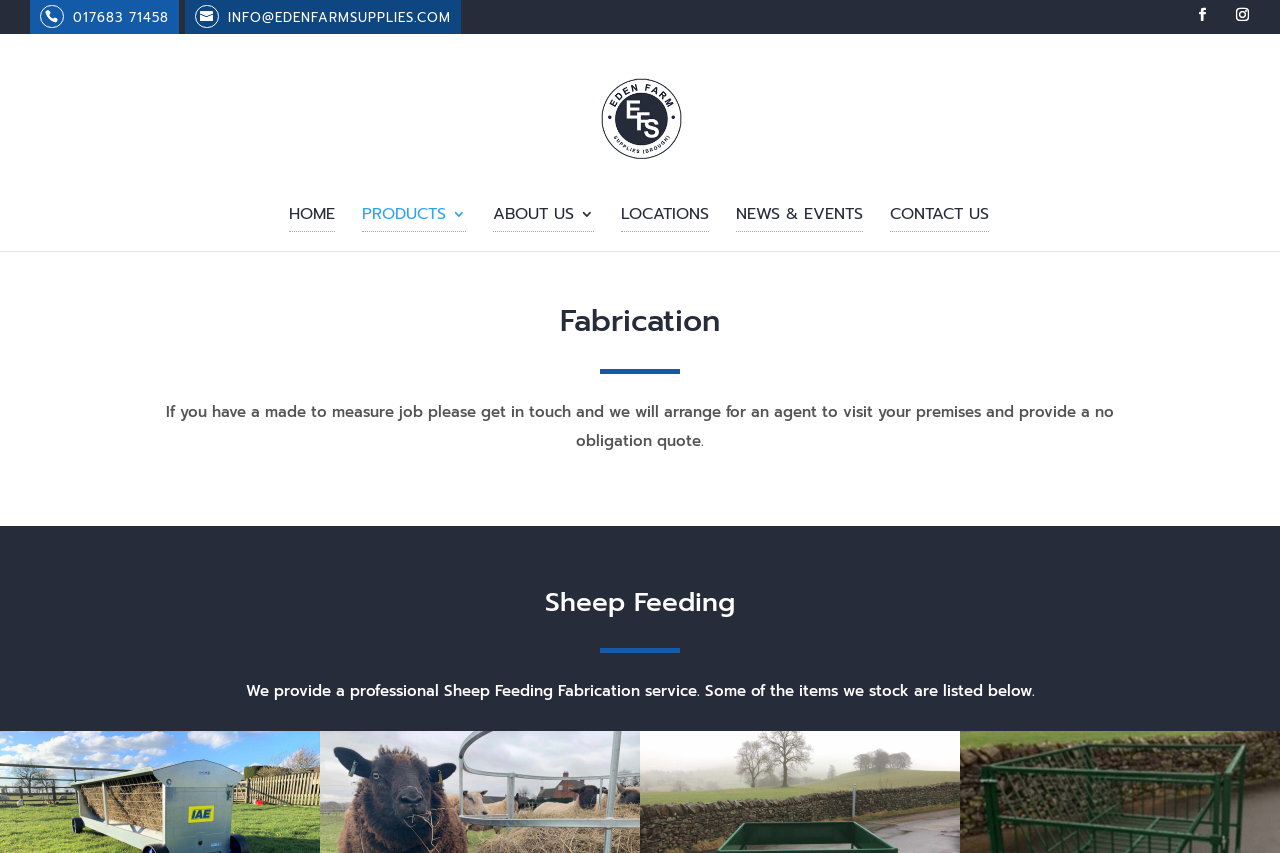Find and specify the bounding box coordinates that correspond to the clickable region for the instruction: "Click the Contact link".

None